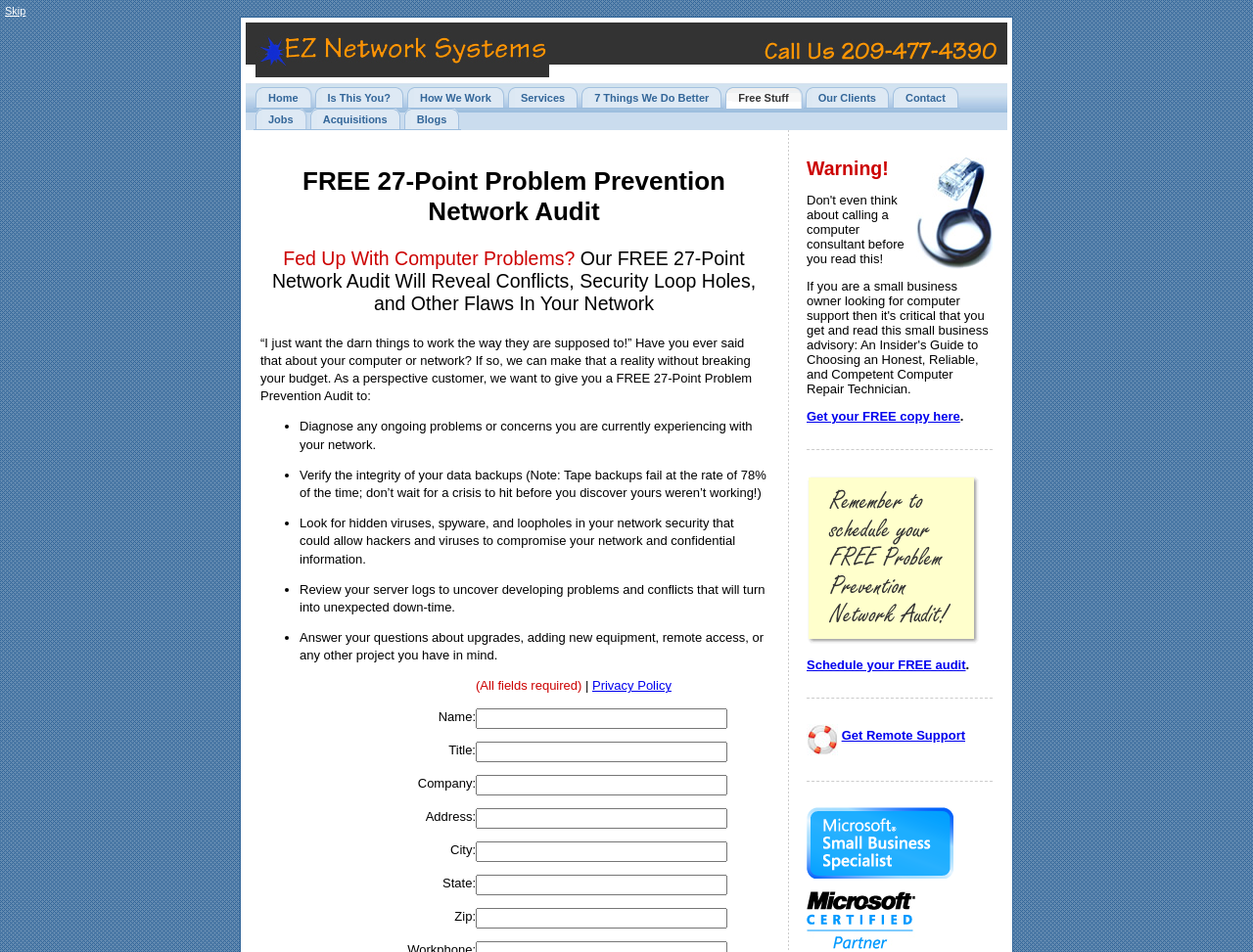Find the bounding box coordinates for the area you need to click to carry out the instruction: "Get your FREE copy here". The coordinates should be four float numbers between 0 and 1, indicated as [left, top, right, bottom].

[0.644, 0.43, 0.766, 0.445]